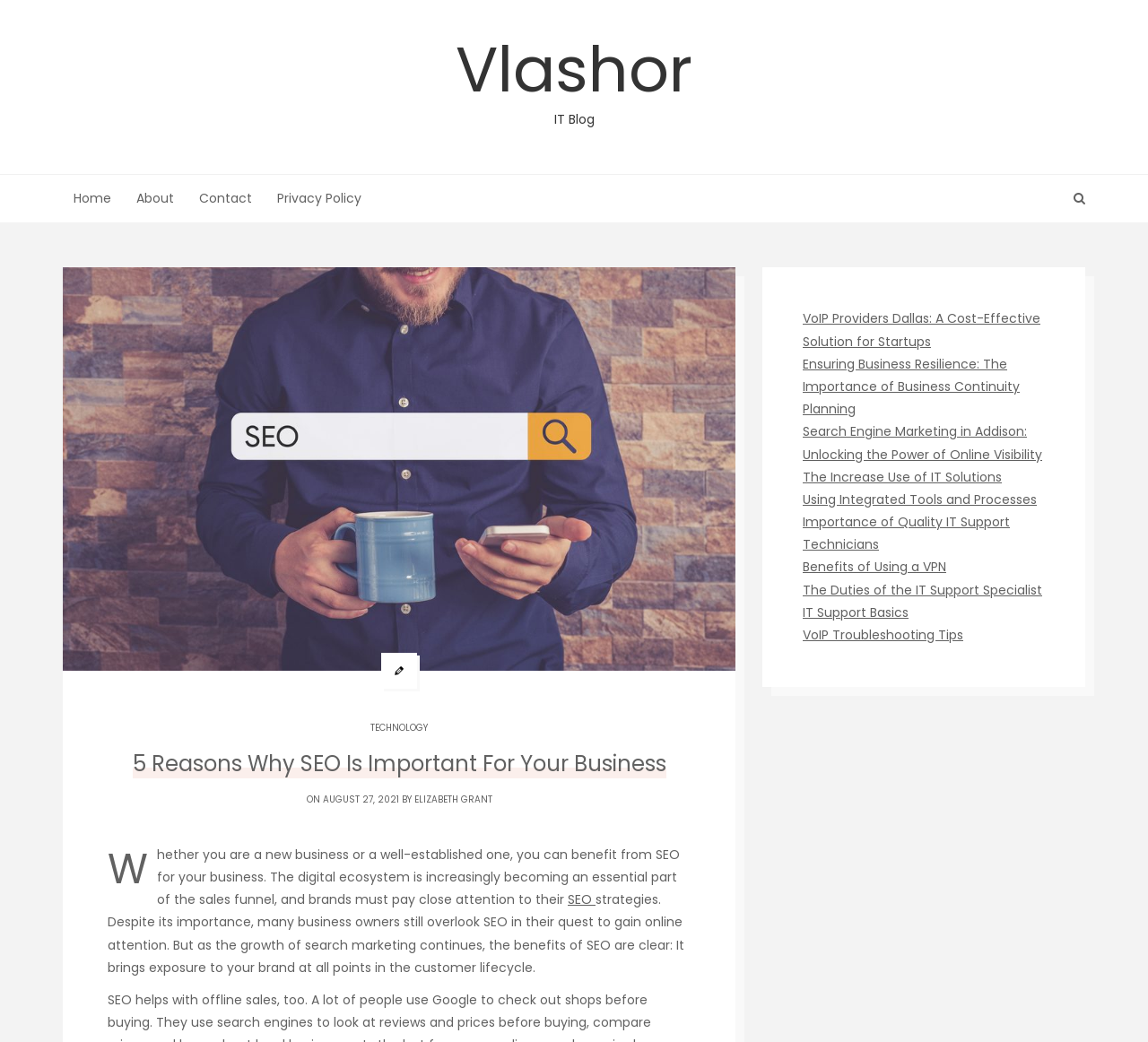Respond with a single word or phrase to the following question: What is the image on the webpage about?

SEO agent